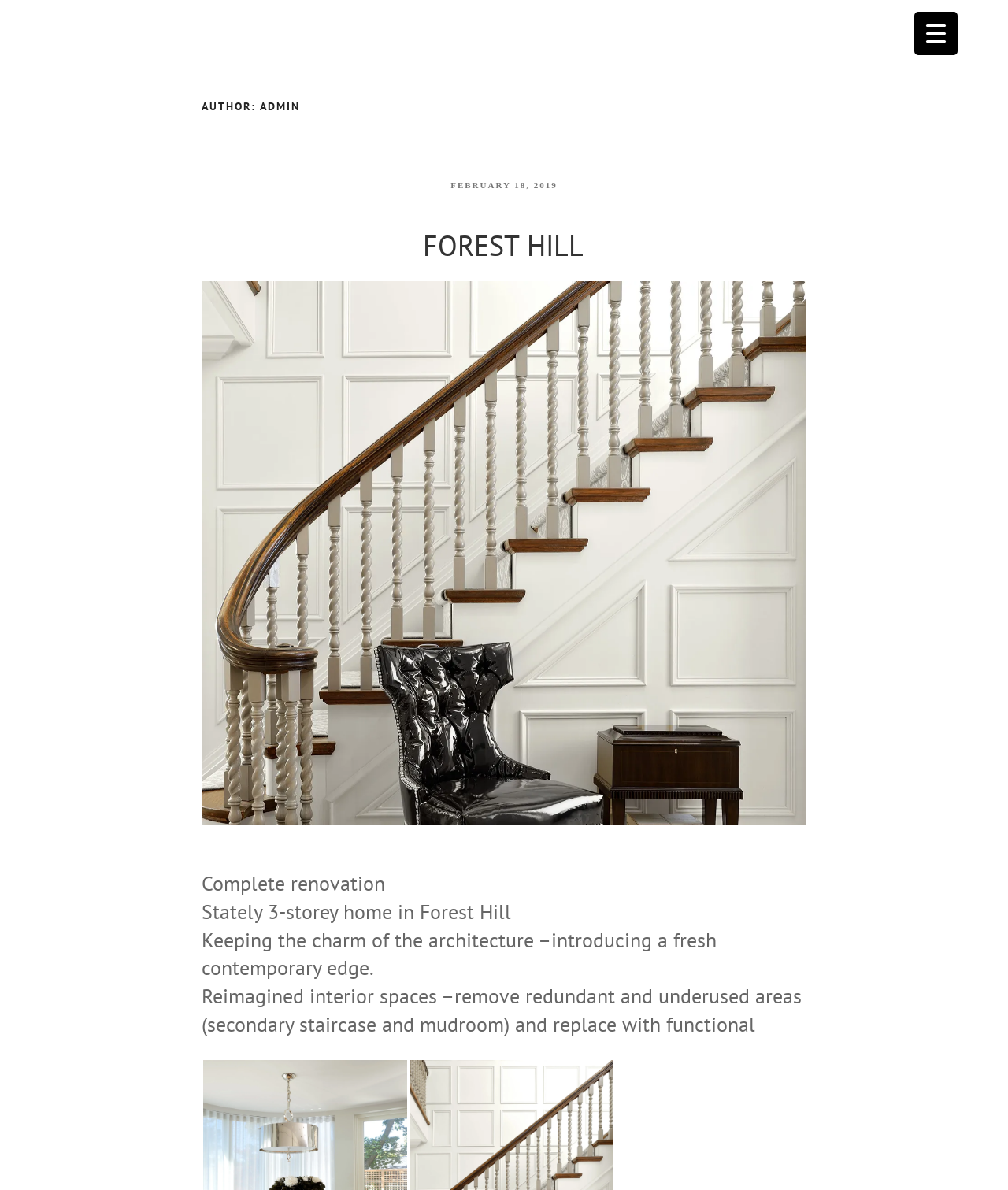Show the bounding box coordinates for the HTML element described as: "FOREST HILL".

[0.42, 0.191, 0.579, 0.221]